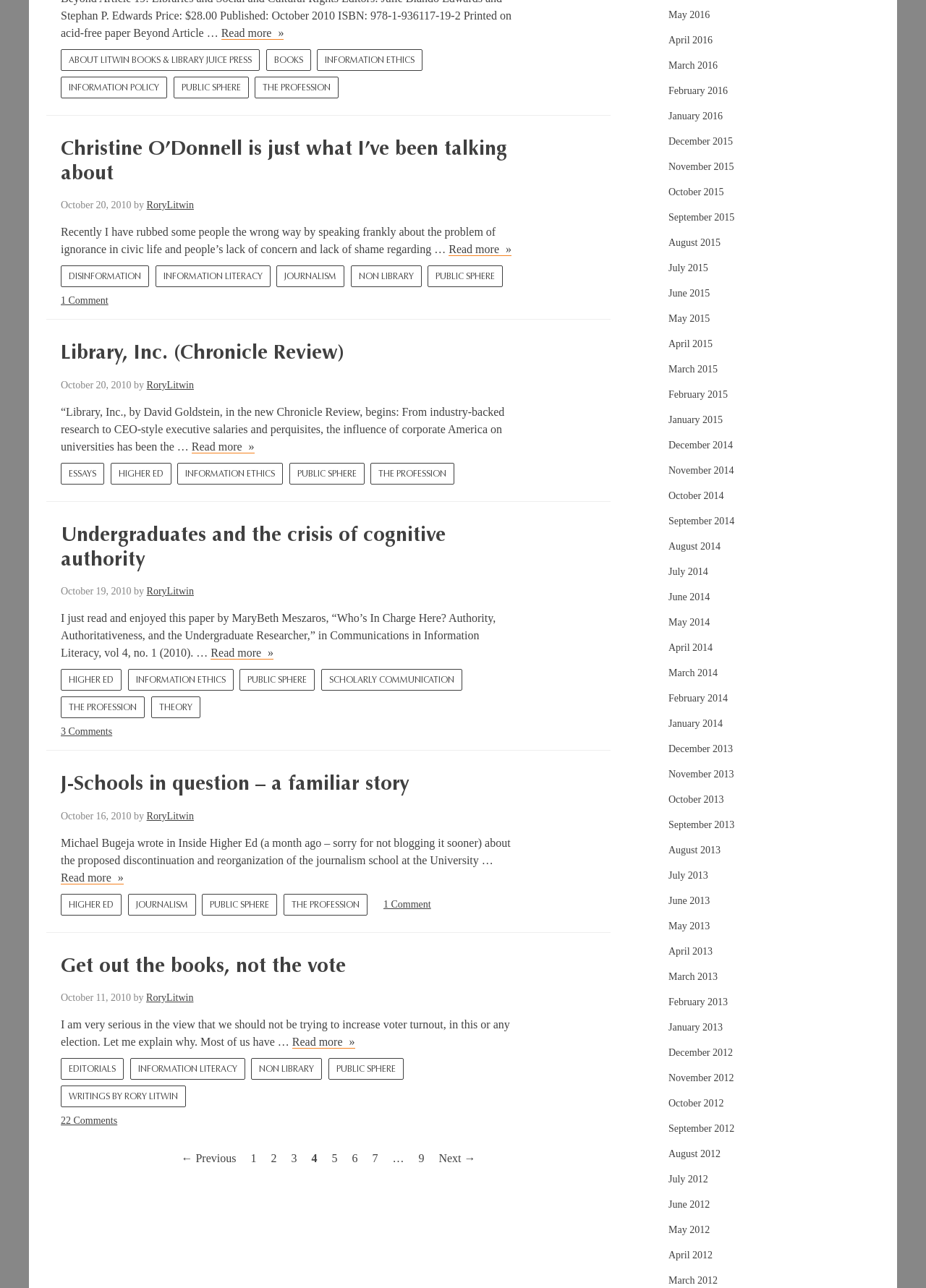Please determine the bounding box coordinates for the element that should be clicked to follow these instructions: "Check the comments on the J-Schools in question – a familiar story article".

[0.414, 0.698, 0.465, 0.706]